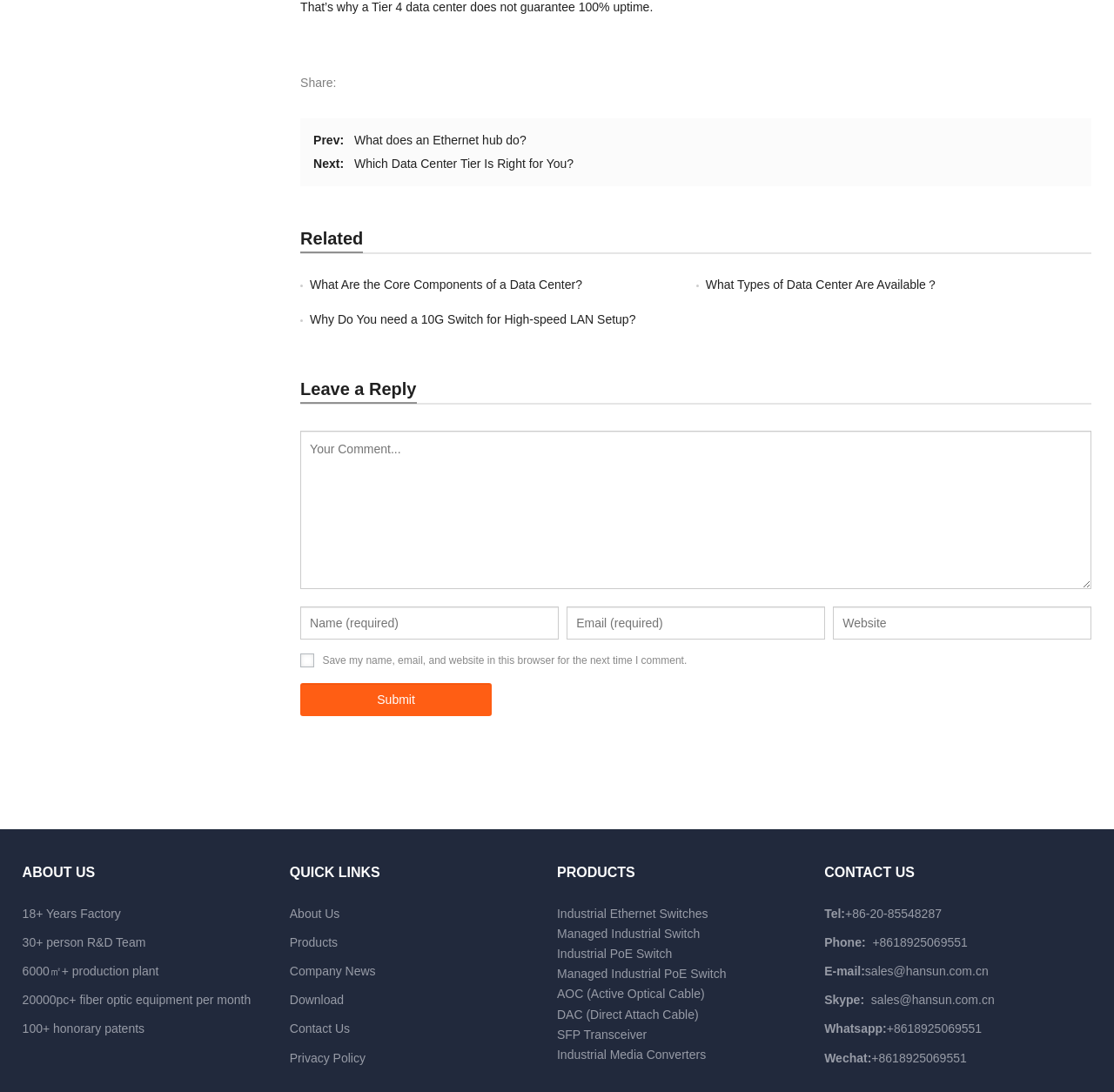What is the company's email address?
From the screenshot, supply a one-word or short-phrase answer.

sales@hansun.com.cn